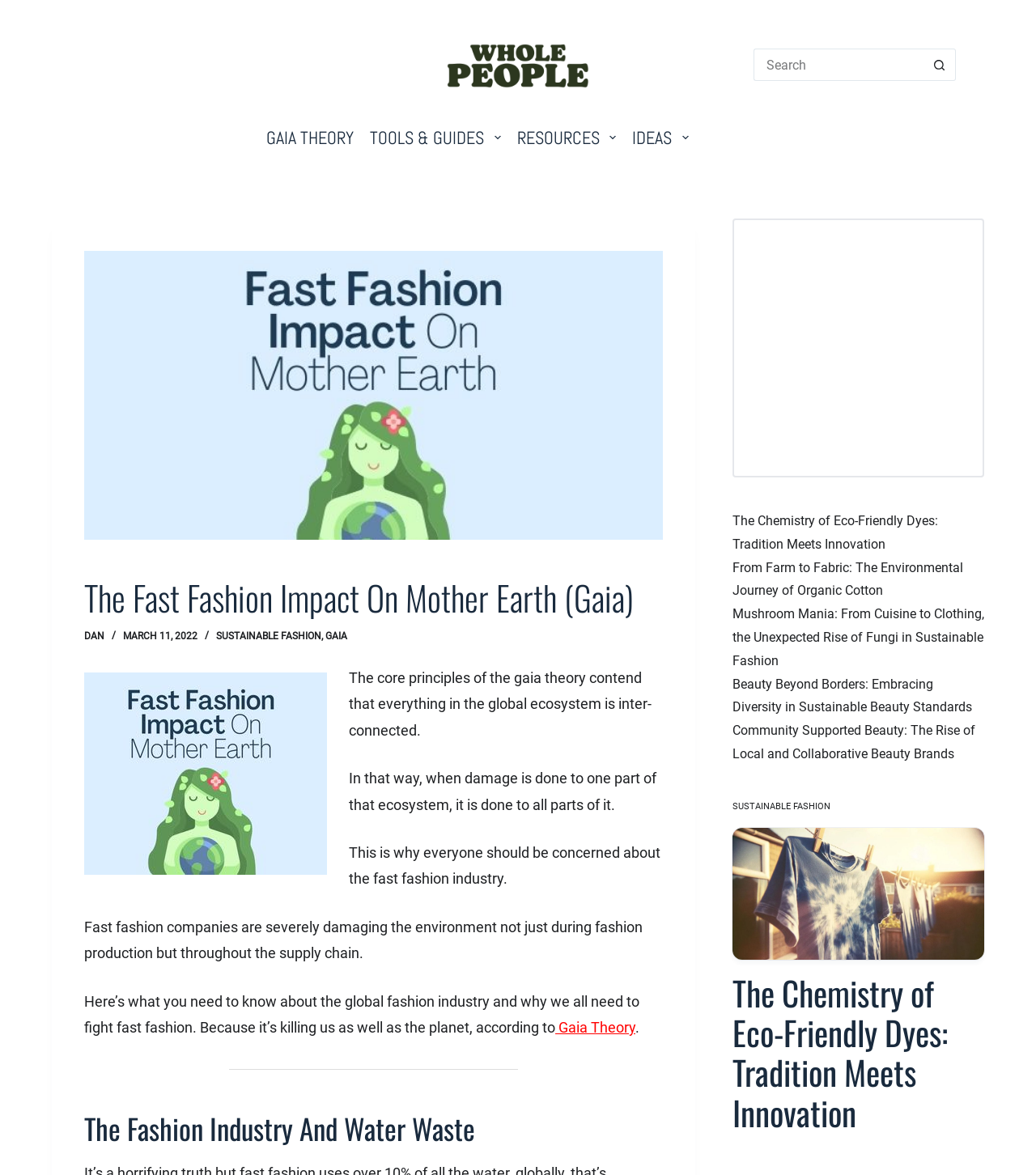Please determine the bounding box coordinates for the element that should be clicked to follow these instructions: "Read about The Fast Fashion Impact On Mother Earth".

[0.081, 0.494, 0.64, 0.523]